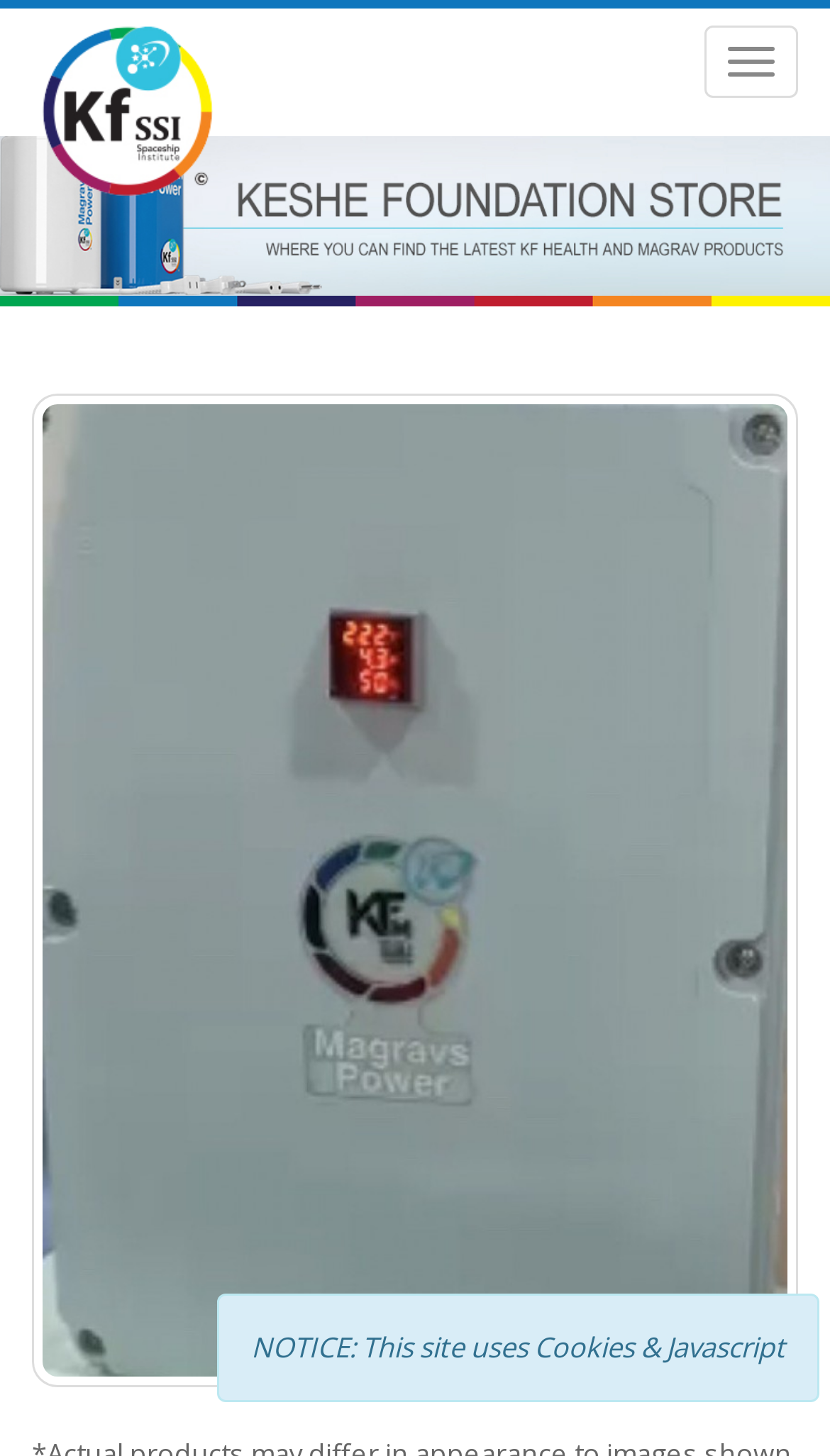From the image, can you give a detailed response to the question below:
What is the notice at the bottom of the page?

At the bottom of the page, there is a StaticText element with the text 'NOTICE: This site uses Cookies & Javascript' at coordinates [0.303, 0.912, 0.946, 0.939], which indicates that the website uses cookies and JavaScript.